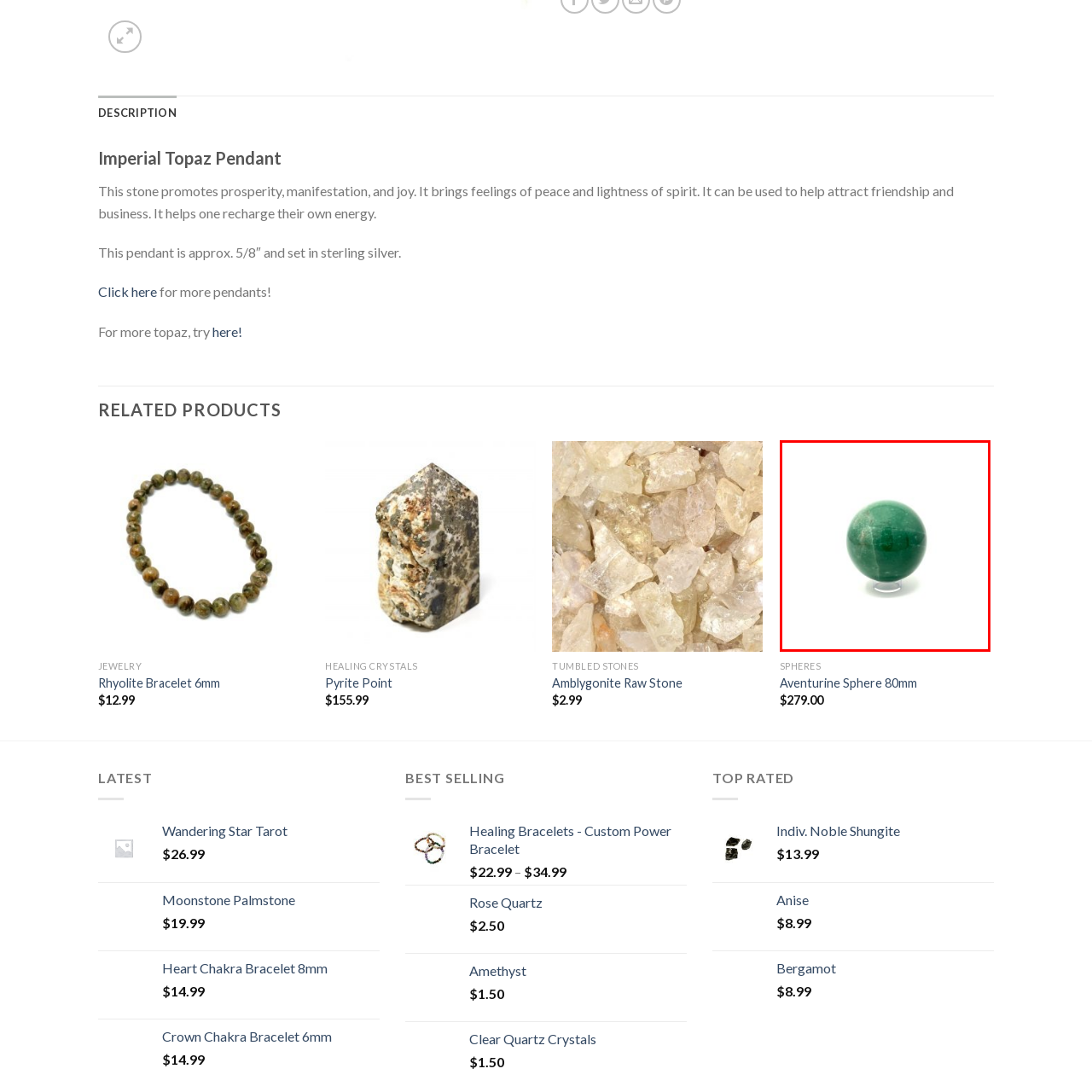Inspect the image bordered by the red bounding box and supply a comprehensive response to the upcoming question based on what you see in the image: What is the shape of the Aventurine Sphere?

The shape of the Aventurine Sphere can be inferred from the caption, which mentions that the sphere 'appears to be resting on a clear stand, highlighting its round shape'.